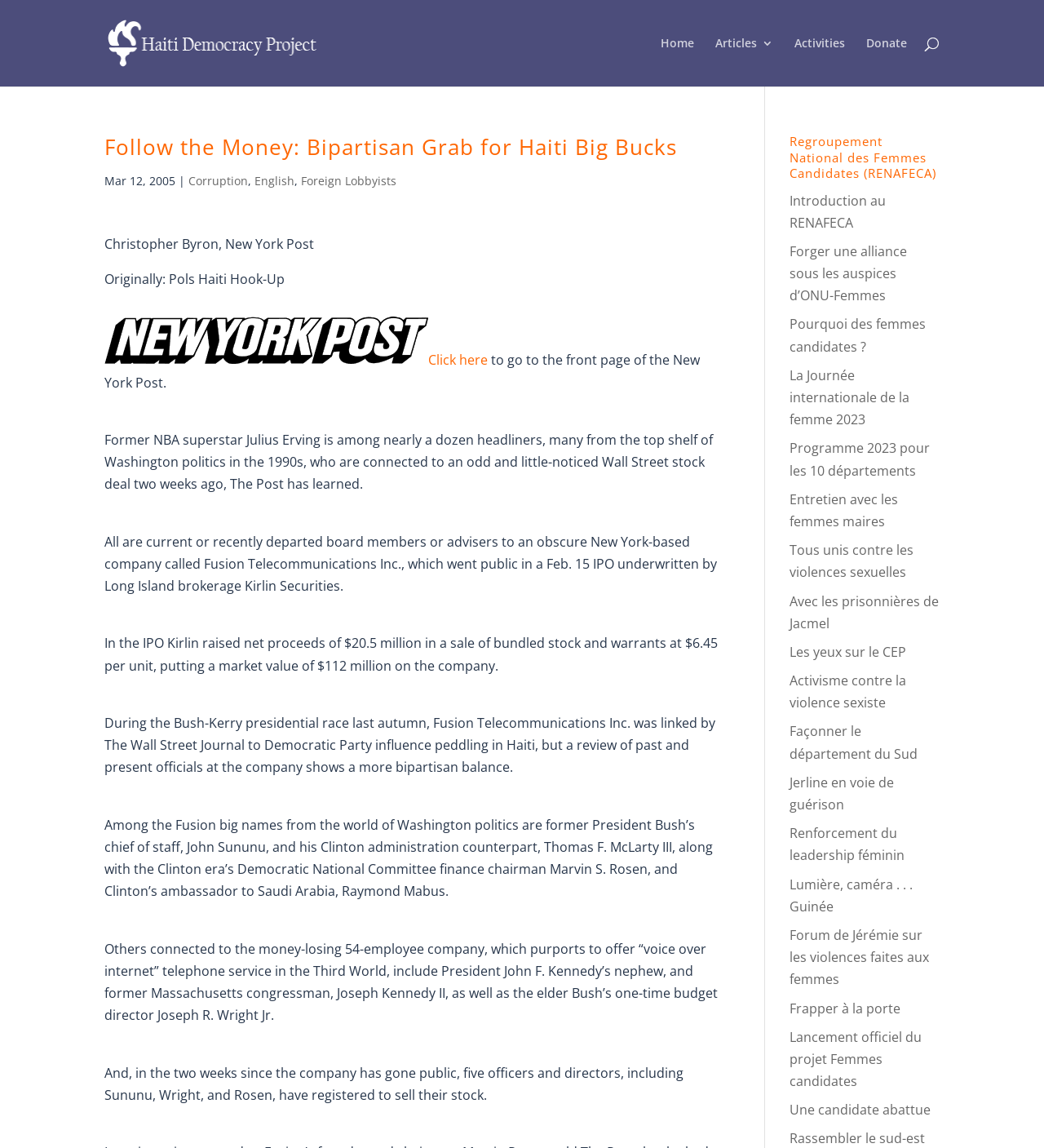Indicate the bounding box coordinates of the clickable region to achieve the following instruction: "Click on the 'Home' link."

[0.633, 0.033, 0.665, 0.075]